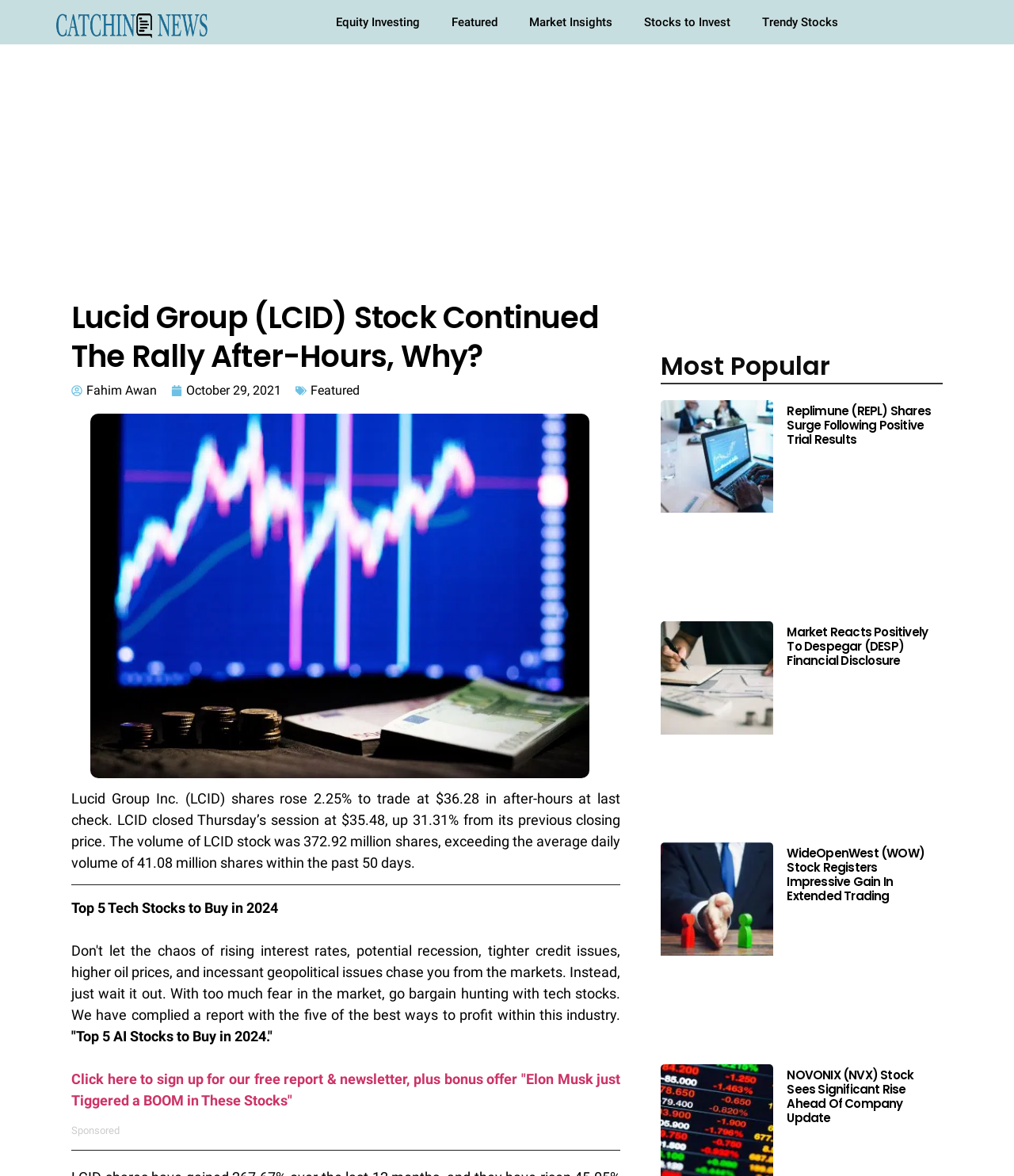Generate a comprehensive description of the webpage.

The webpage is about Lucid Group (LCID) stock and its recent rally after-hours. At the top, there are six links to different categories: Equity Investing, Featured, Market Insights, Stocks to Invest, and Trendy Stocks. Below these links, there is a heading with the title of the article, "Lucid Group (LCID) Stock Continued The Rally After-Hours, Why?" followed by the author's name, "Fahim Awan", and the date, "October 29, 2021".

The main content of the article is a block of text that discusses the stock's performance, stating that it rose 2.25% to trade at $36.28 in after-hours and providing some context about its previous closing price and volume.

Below the main article, there are three sections with headings "Top 5 Tech Stocks to Buy in 2024", "Top 5 AI Stocks to Buy in 2024", and a sponsored link to sign up for a free report and newsletter. 

On the right side of the page, there is a section titled "Most Popular" with three articles. Each article has a heading and a link to the full article. The articles are about Replimune (REPL) shares surging following positive trial results, Market Reacts Positively To Despegar (DESP) Financial Disclosure, and WideOpenWest (WOW) Stock Registers Impressive Gain In Extended Trading. There is also an image associated with the first article.